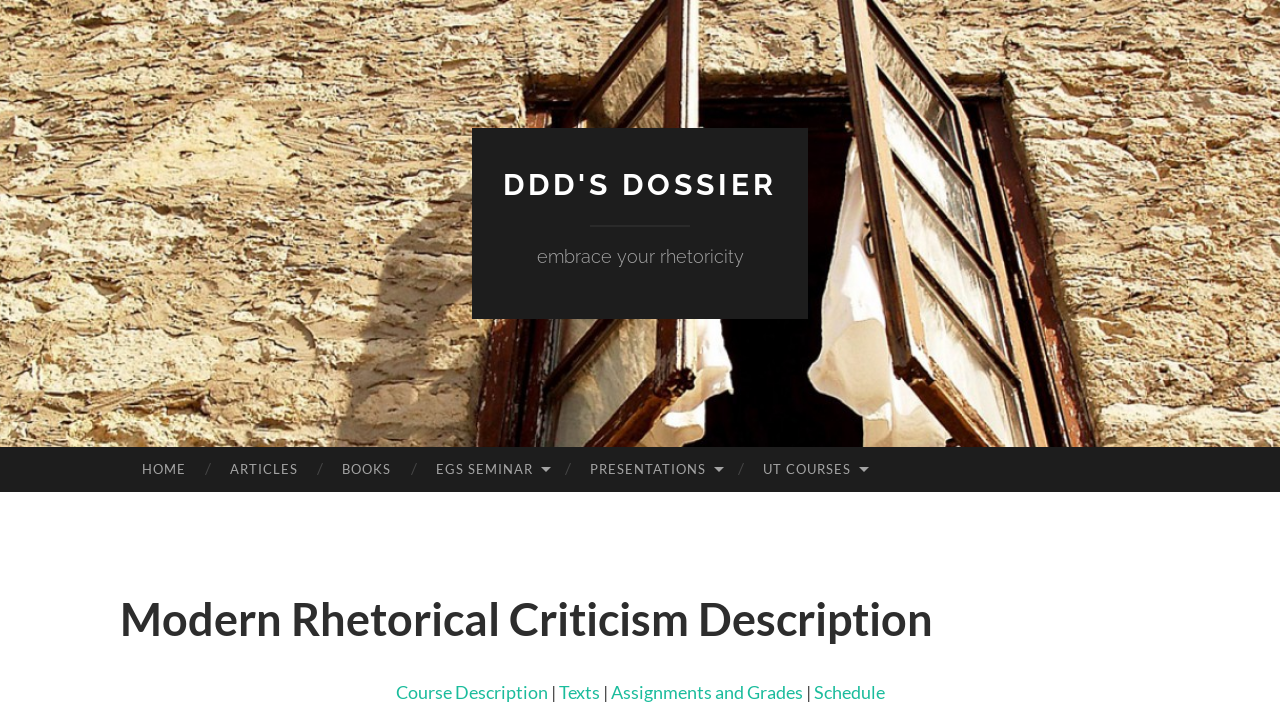How many links are in the navigation menu?
Give a one-word or short-phrase answer derived from the screenshot.

6